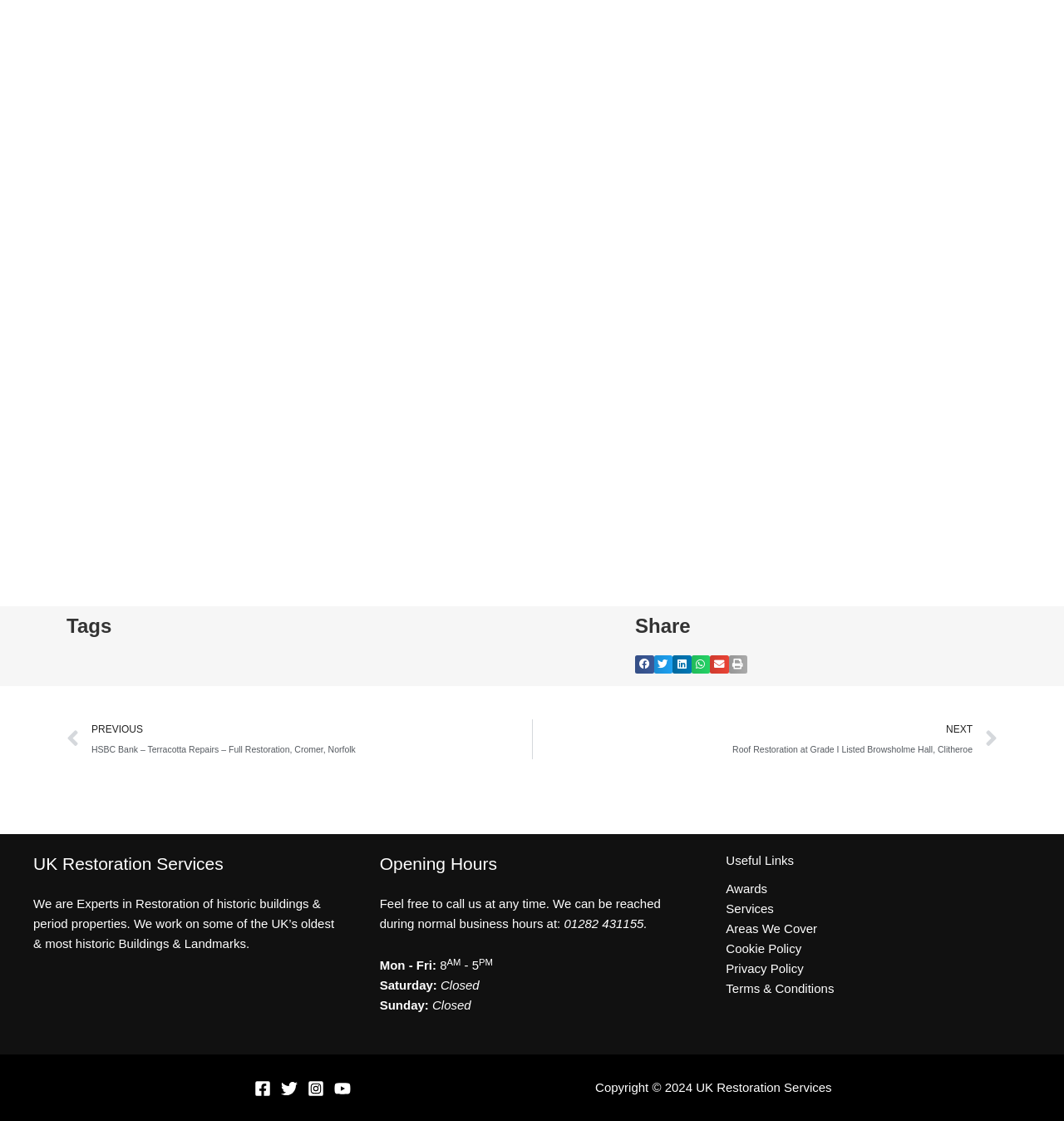Bounding box coordinates must be specified in the format (top-left x, top-left y, bottom-right x, bottom-right y). All values should be floating point numbers between 0 and 1. What are the bounding box coordinates of the UI element described as: Cookie Policy

[0.682, 0.837, 0.753, 0.855]